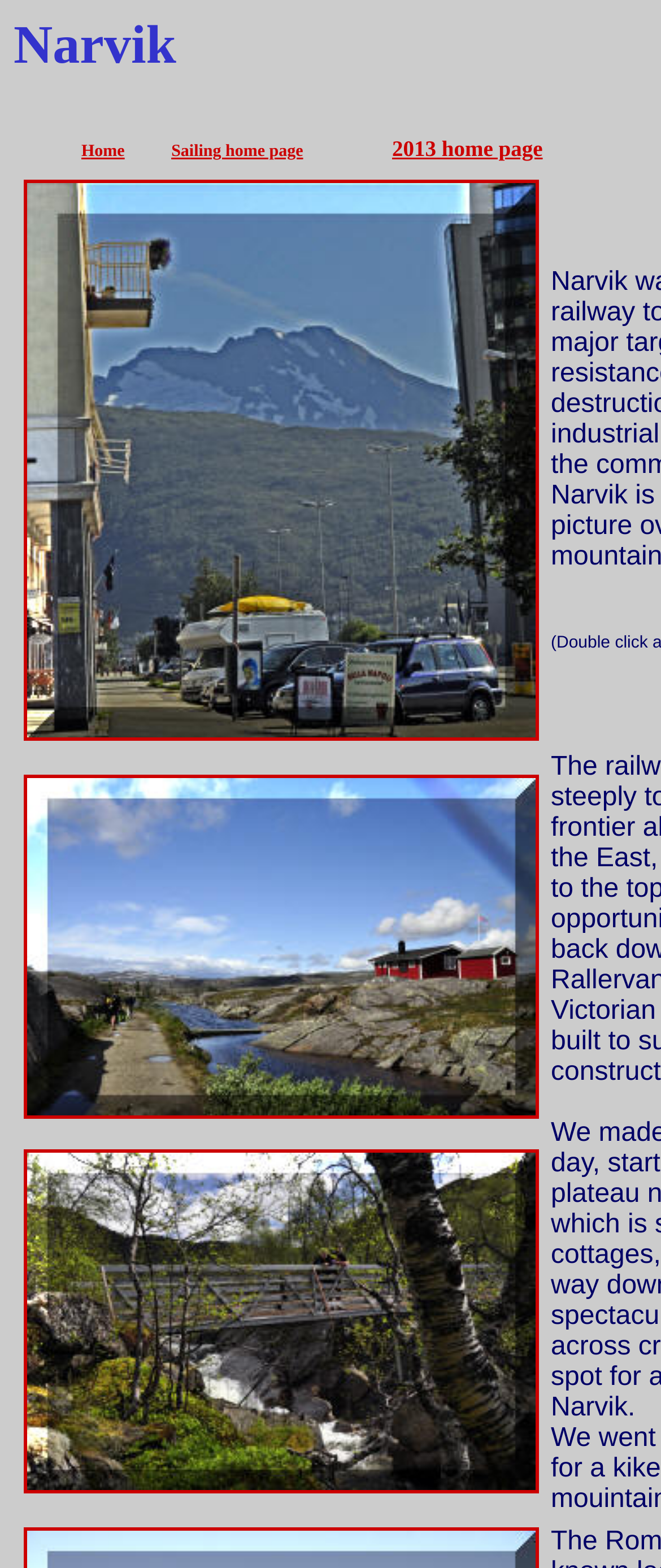Using the provided element description, identify the bounding box coordinates as (top-left x, top-left y, bottom-right x, bottom-right y). Ensure all values are between 0 and 1. Description: 2013 home page

[0.593, 0.086, 0.821, 0.103]